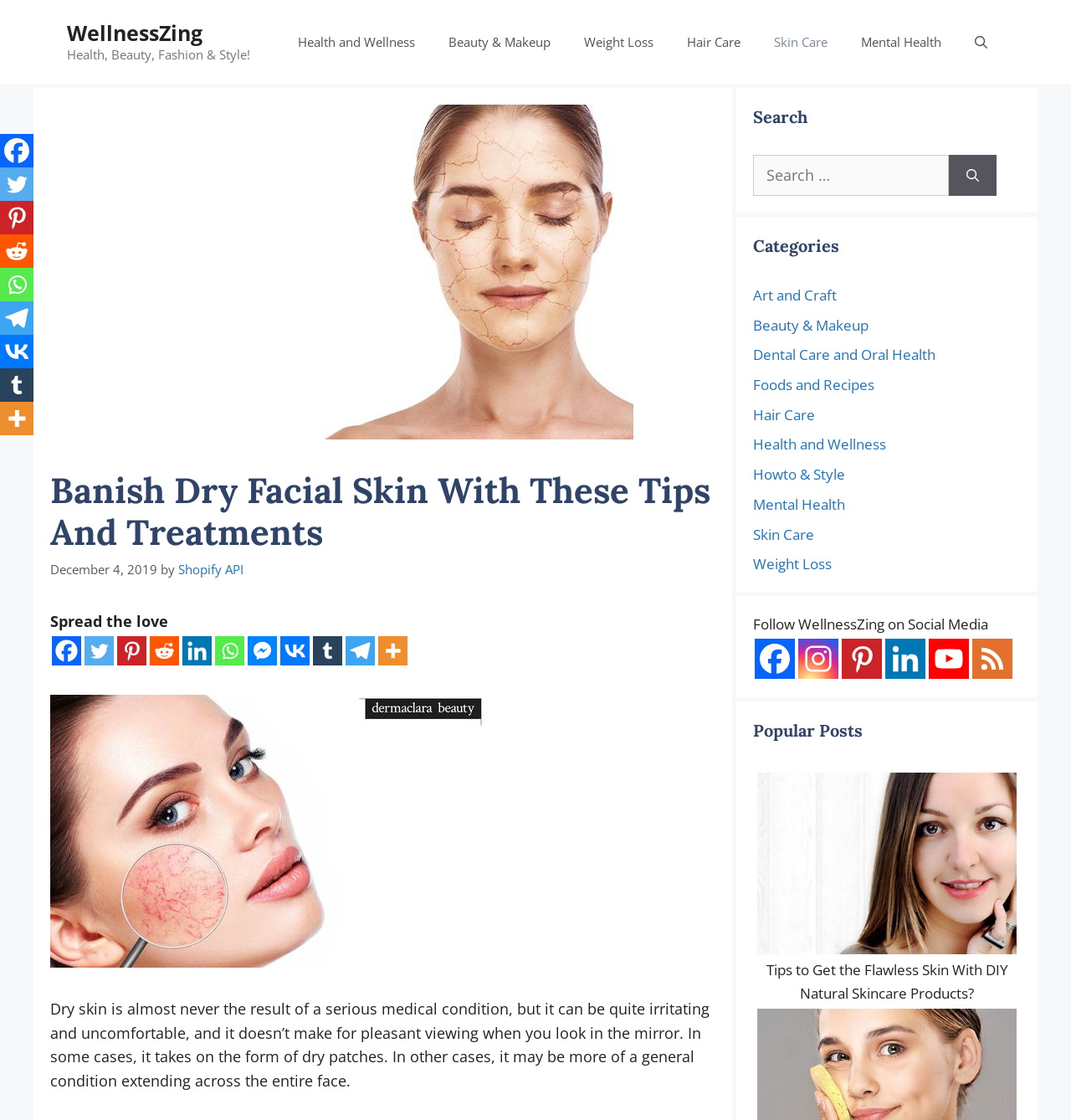Offer a thorough description of the webpage.

The webpage is about dry facial skin treatment with home remedies and skincare moisturizers. At the top, there is a banner with the site's name "WellnessZing" and a tagline "Health, Beauty, Fashion & Style!". Below the banner, there is a primary navigation menu with links to various categories such as "Health and Wellness", "Beauty & Makeup", "Weight Loss", and more.

On the left side of the page, there is a large image of dry facial skin, and below it, there is a heading "Banish Dry Facial Skin With These Tips And Treatments" followed by a date "December 4, 2019" and the author's name "Shopify API". 

The main content of the page starts with a paragraph of text describing dry skin as an irritating and uncomfortable condition that can be treated with home remedies and skincare moisturizers. 

On the right side of the page, there are several sections. The first section is a search bar with a heading "Search" and a button to submit the search query. Below the search bar, there is a section with links to various categories such as "Art and Craft", "Beauty & Makeup", "Dental Care and Oral Health", and more.

Further down the page, there is a section with links to follow WellnessZing on social media platforms such as Facebook, Instagram, Pinterest, and more. 

Finally, there is a section with popular posts, including an article titled "Tips to Get the Flawless Skin With DIY Natural Skincare Products?" with an image and a brief description.